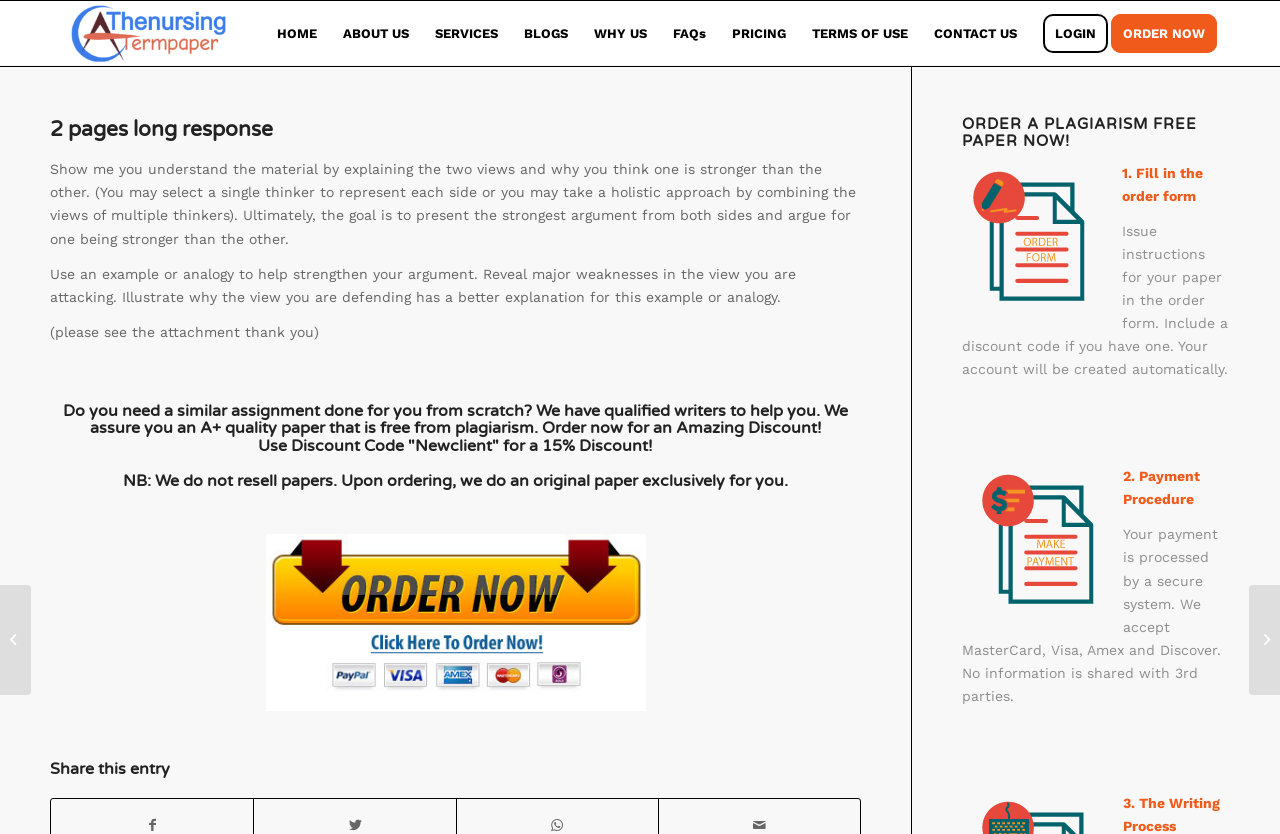What is the tone of the webpage?
Answer the question with a single word or phrase, referring to the image.

Professional